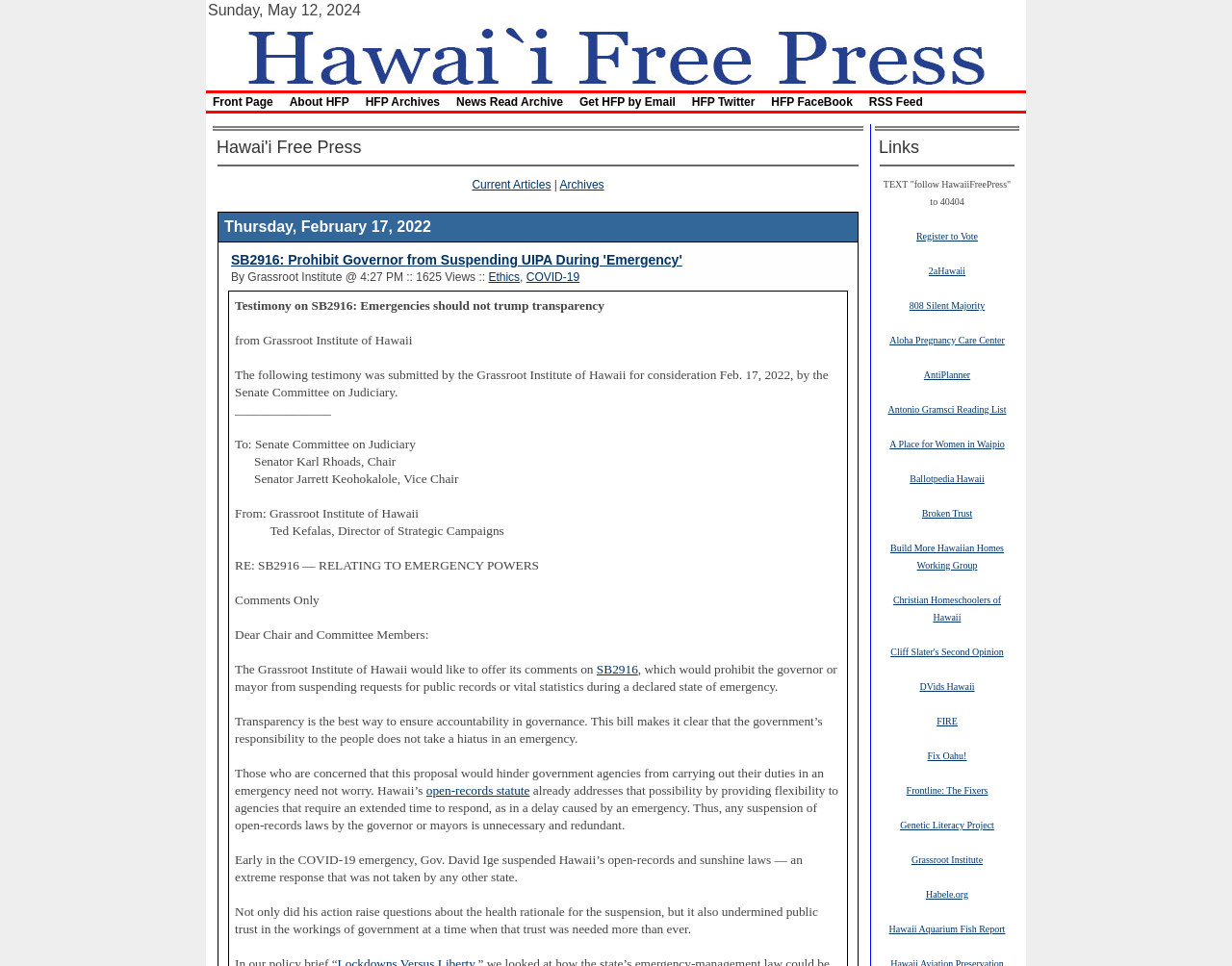Show the bounding box coordinates for the HTML element described as: "Aloha Pregnancy Care Center".

[0.722, 0.345, 0.816, 0.359]